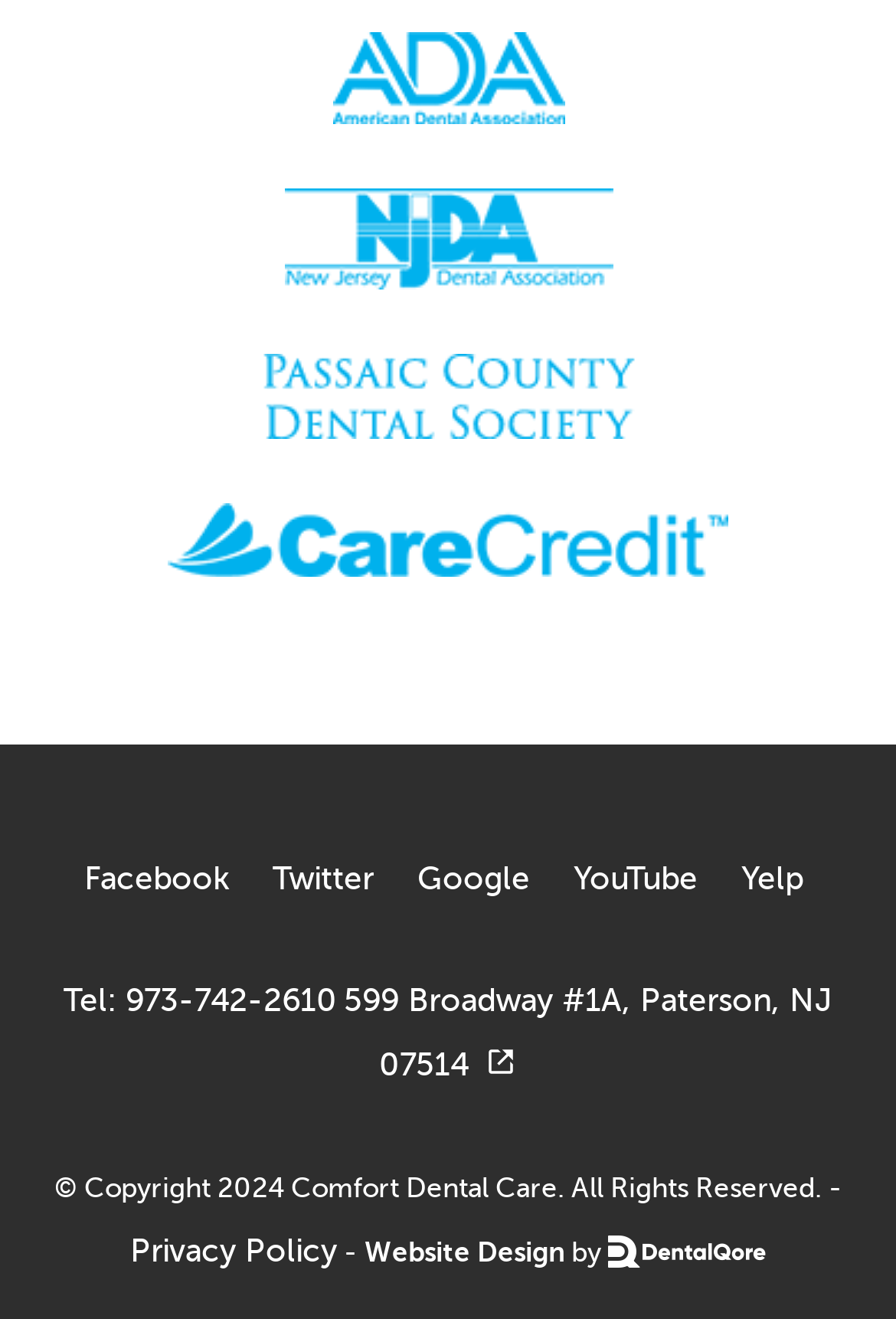Identify the bounding box coordinates of the area you need to click to perform the following instruction: "Open Facebook page".

[0.094, 0.642, 0.265, 0.691]